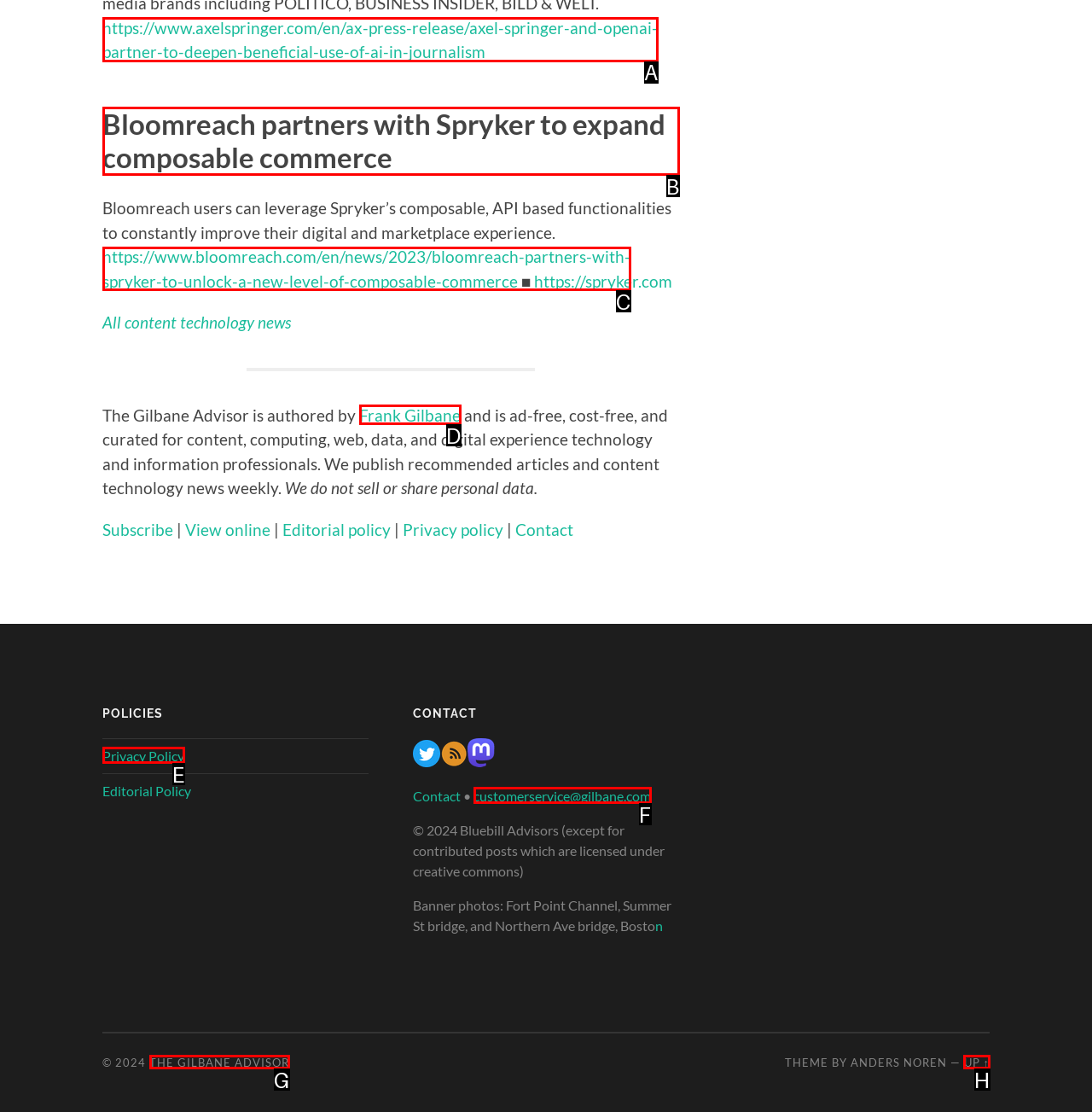Point out the letter of the HTML element you should click on to execute the task: Read about Bloomreach partnering with Spryker
Reply with the letter from the given options.

B